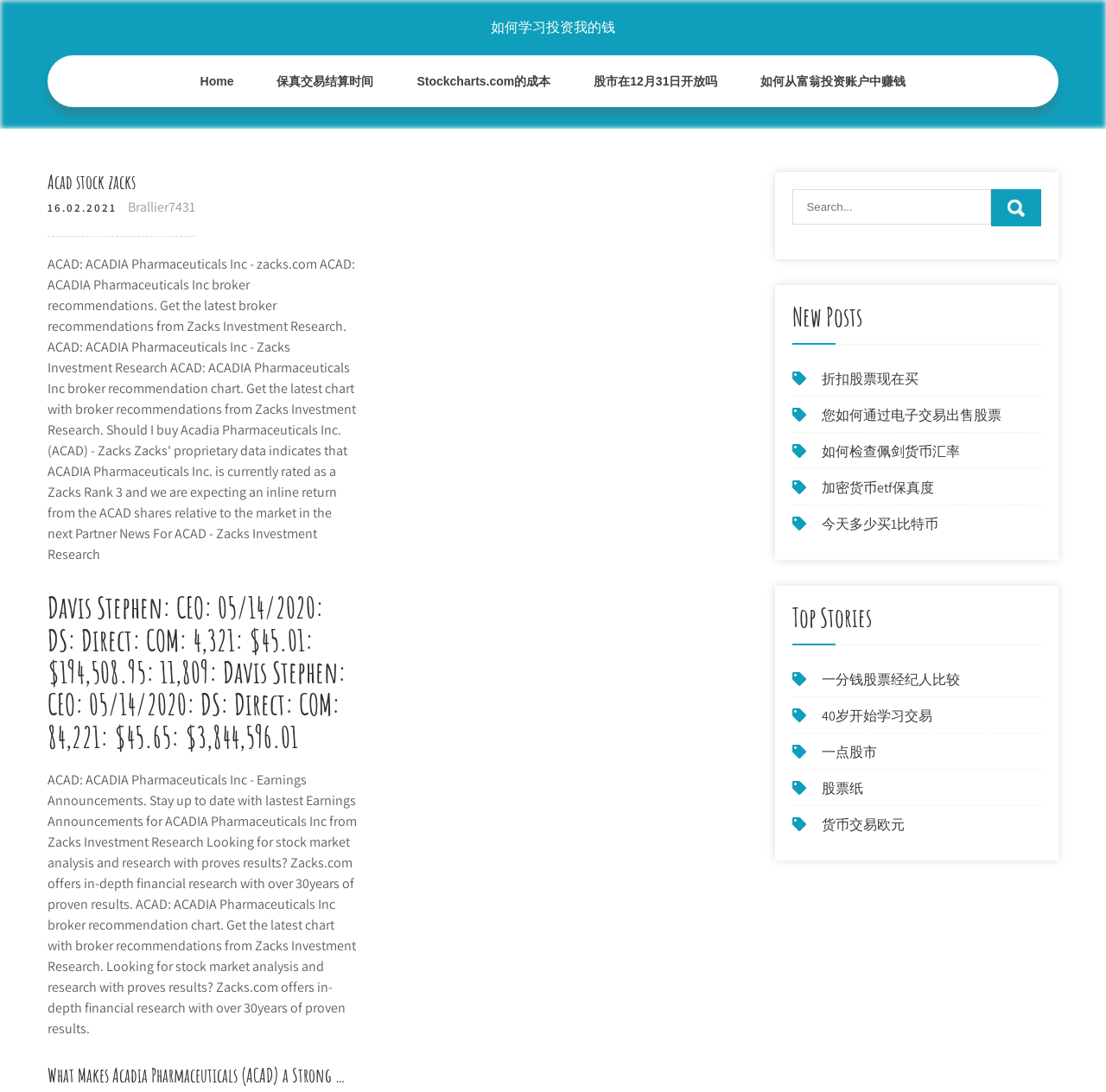Please identify the bounding box coordinates of the region to click in order to complete the given instruction: "Read the article about what makes Acadia Pharmaceuticals strong". The coordinates should be four float numbers between 0 and 1, i.e., [left, top, right, bottom].

[0.043, 0.976, 0.323, 0.995]